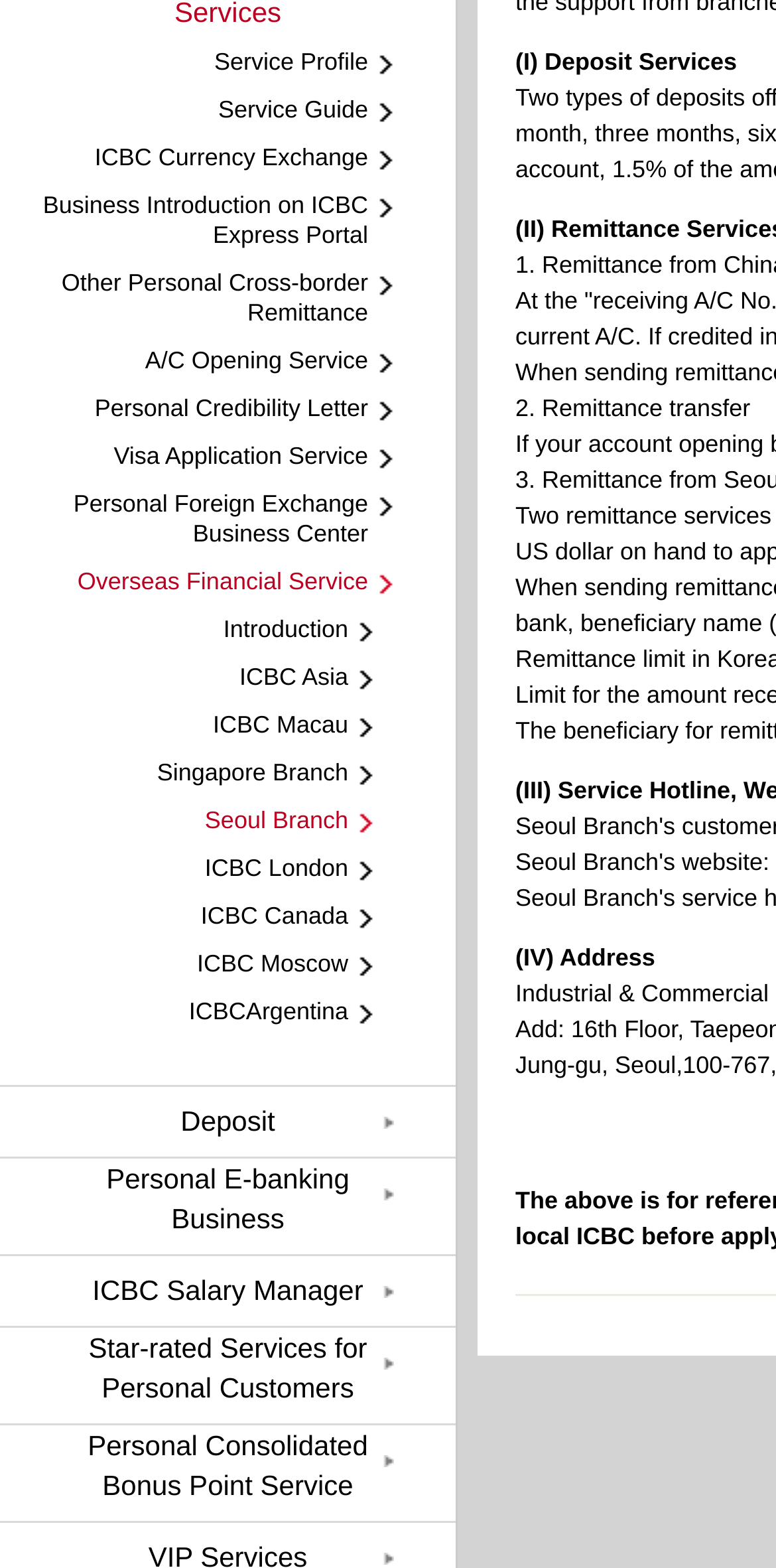Identify the bounding box coordinates of the section that should be clicked to achieve the task described: "Click Service Profile".

[0.0, 0.03, 0.562, 0.05]